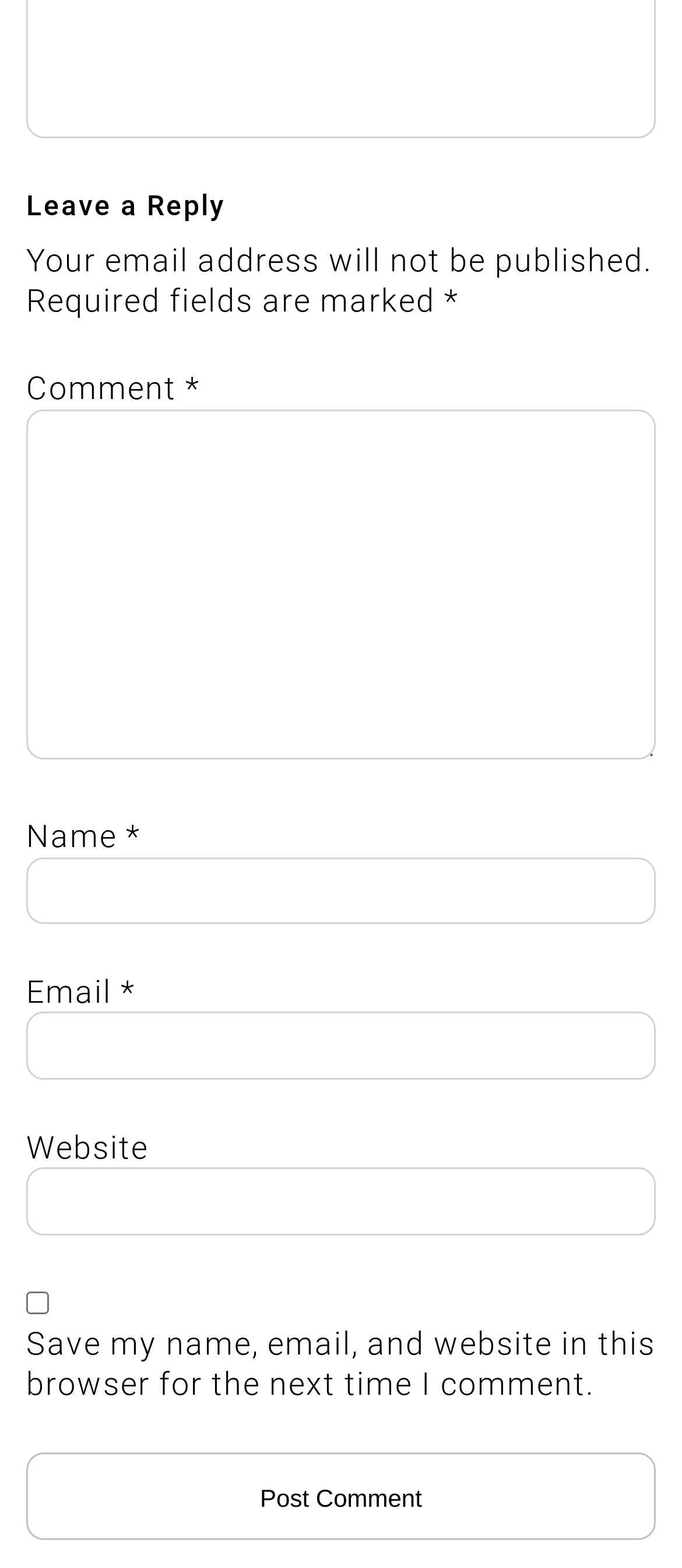Please answer the following question using a single word or phrase: 
What is required to submit a comment?

Name, email, and comment